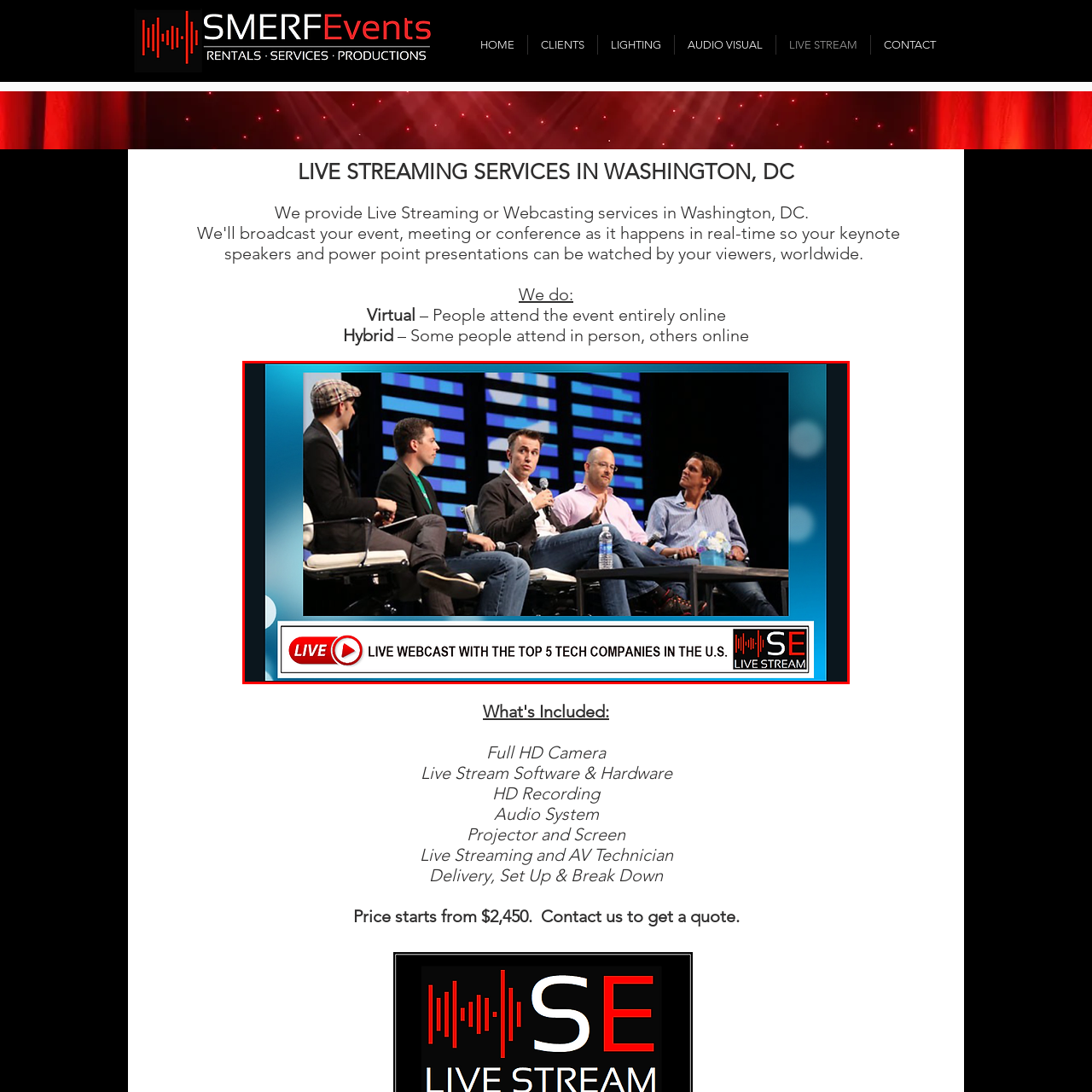Refer to the image enclosed in the red bounding box, then answer the following question in a single word or phrase: What is the atmosphere of the event?

Energetic